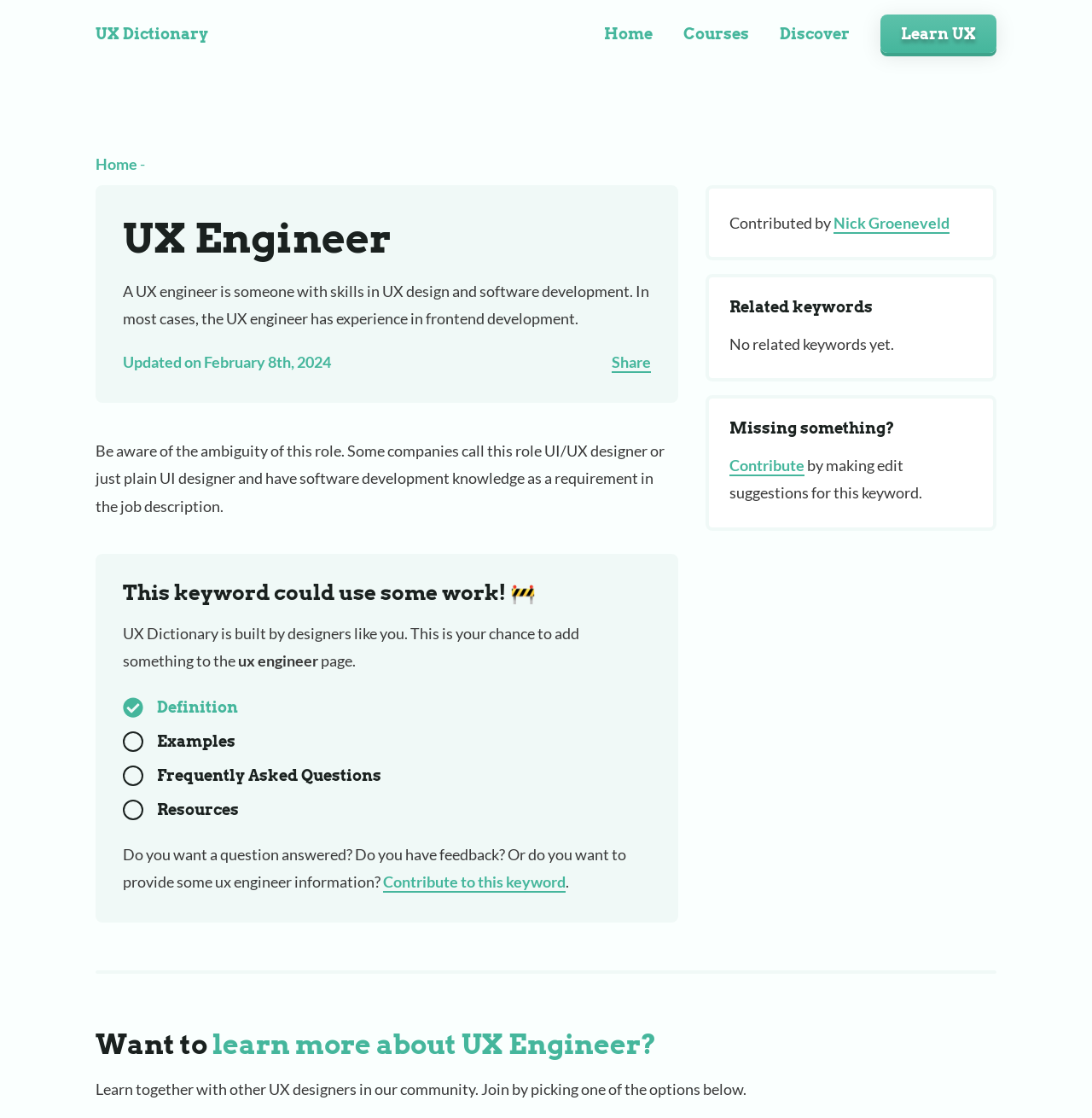Locate the bounding box coordinates of the area you need to click to fulfill this instruction: 'Click on Learn UX'. The coordinates must be in the form of four float numbers ranging from 0 to 1: [left, top, right, bottom].

[0.806, 0.013, 0.912, 0.047]